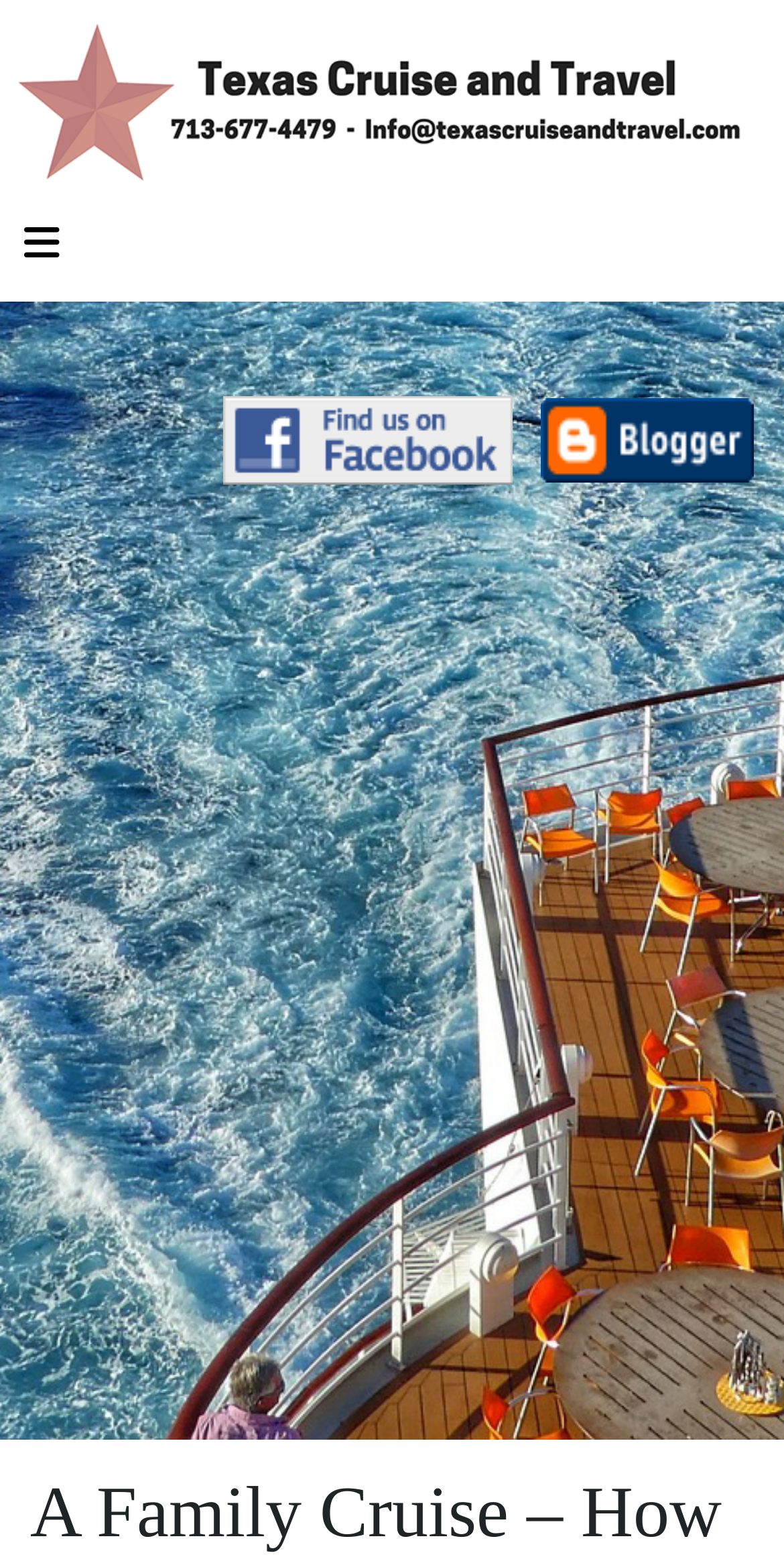How many links are there in the top navigation bar?
From the image, respond with a single word or phrase.

2